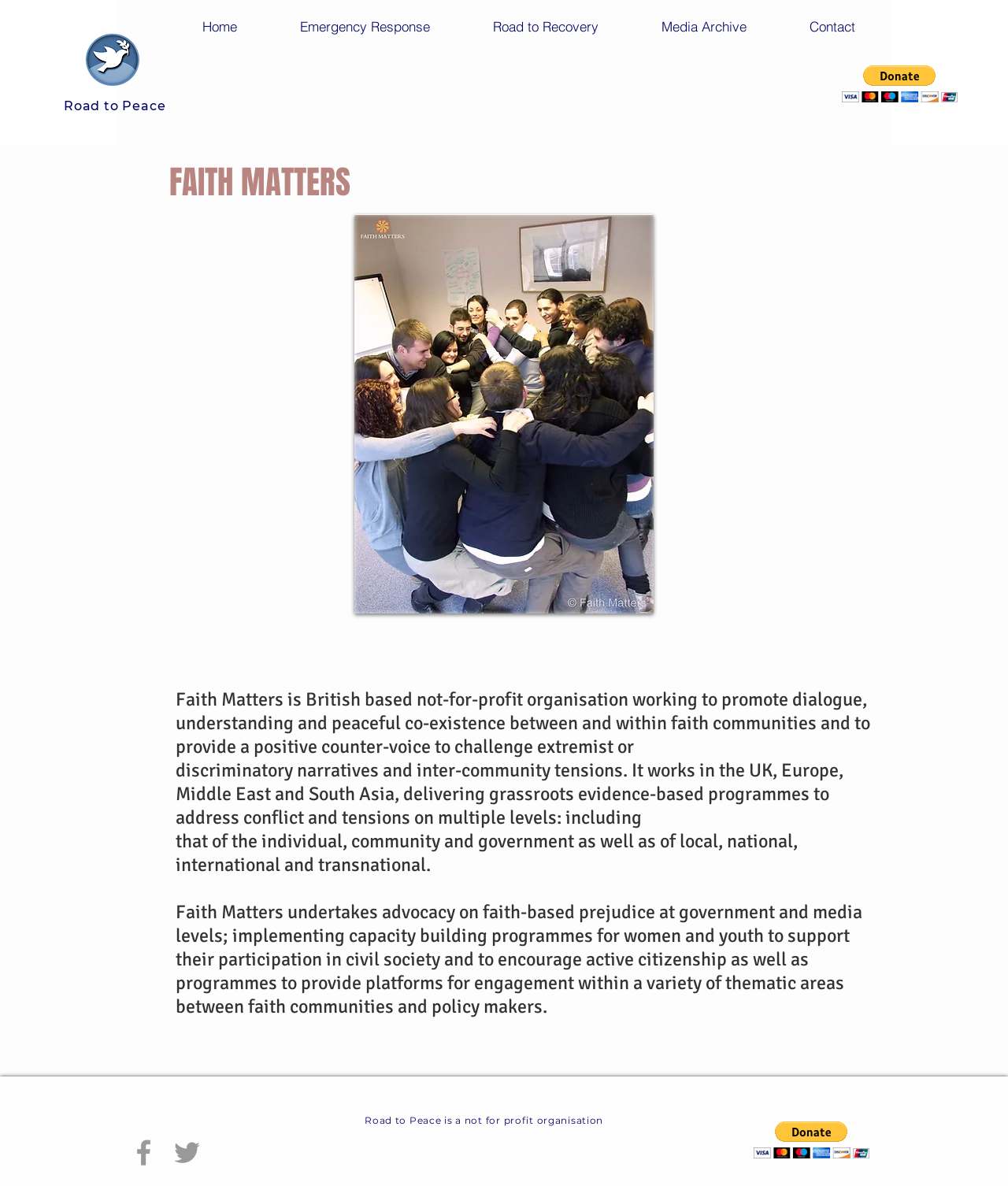Please determine the bounding box coordinates of the clickable area required to carry out the following instruction: "Learn about the importance of Code Reviews in Software Development". The coordinates must be four float numbers between 0 and 1, represented as [left, top, right, bottom].

None